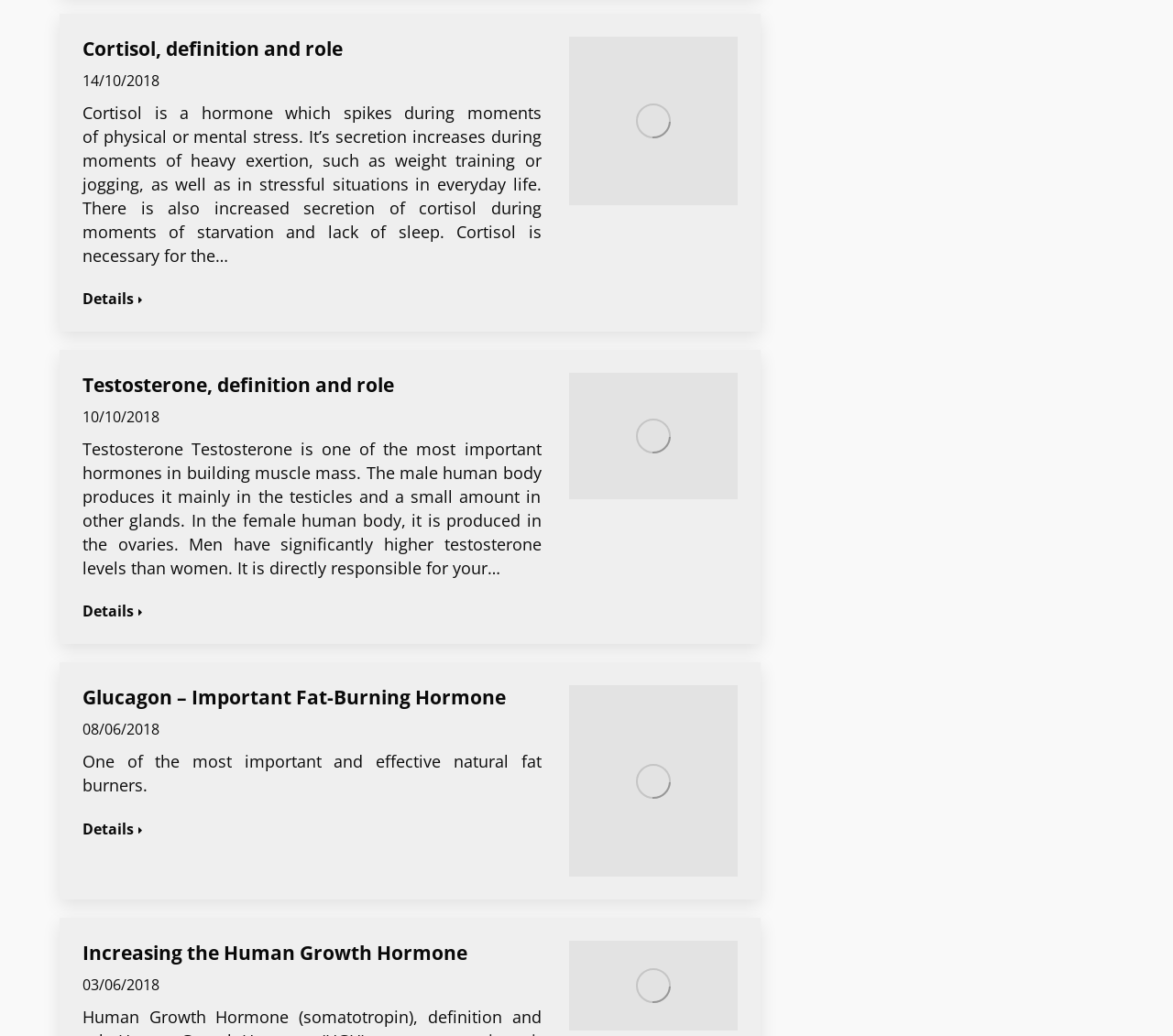Provide a brief response in the form of a single word or phrase:
When was the article about cortisol published?

14/10/2018